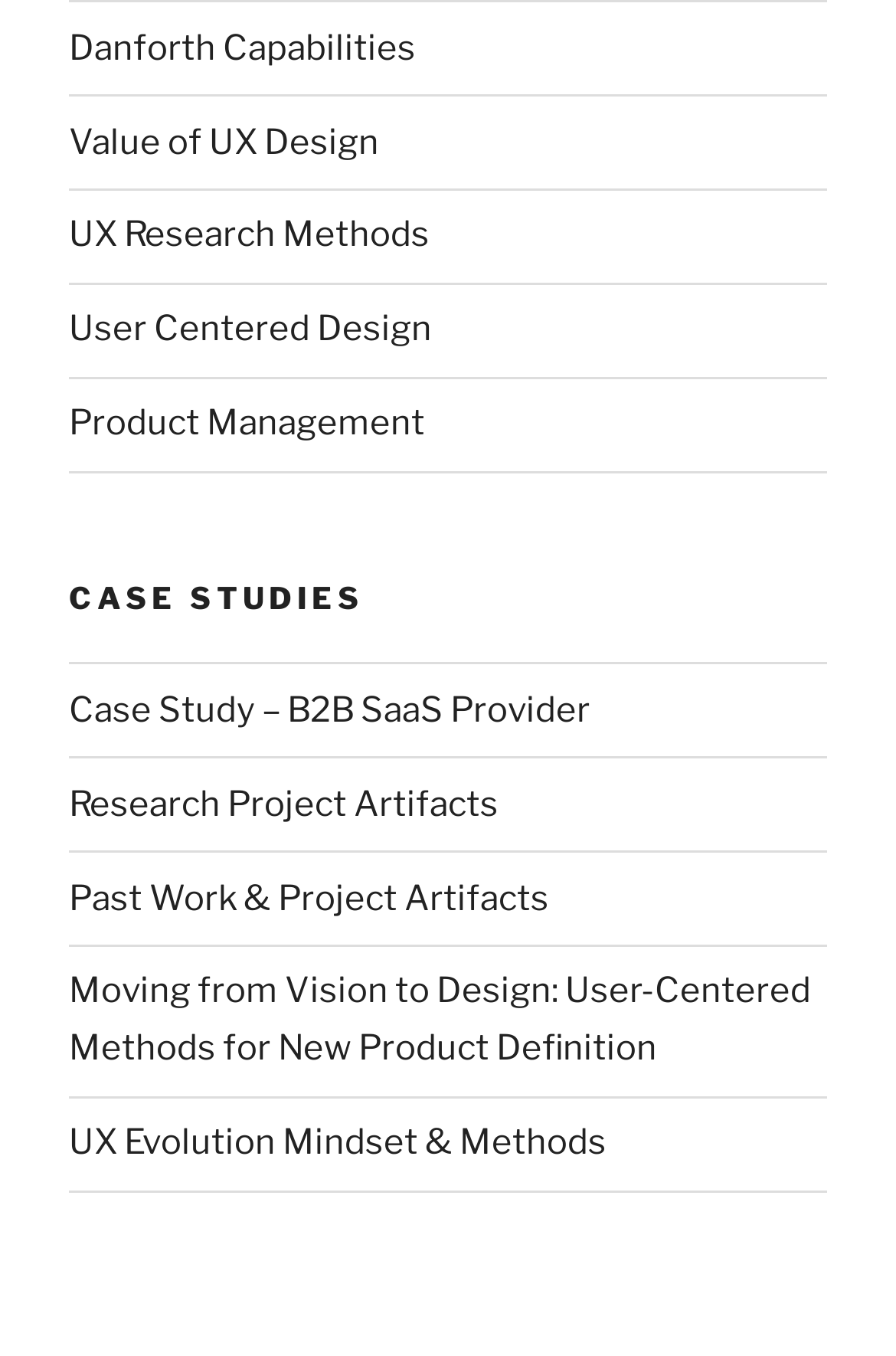What is the first case study link?
Please use the visual content to give a single word or phrase answer.

Case Study – B2B SaaS Provider